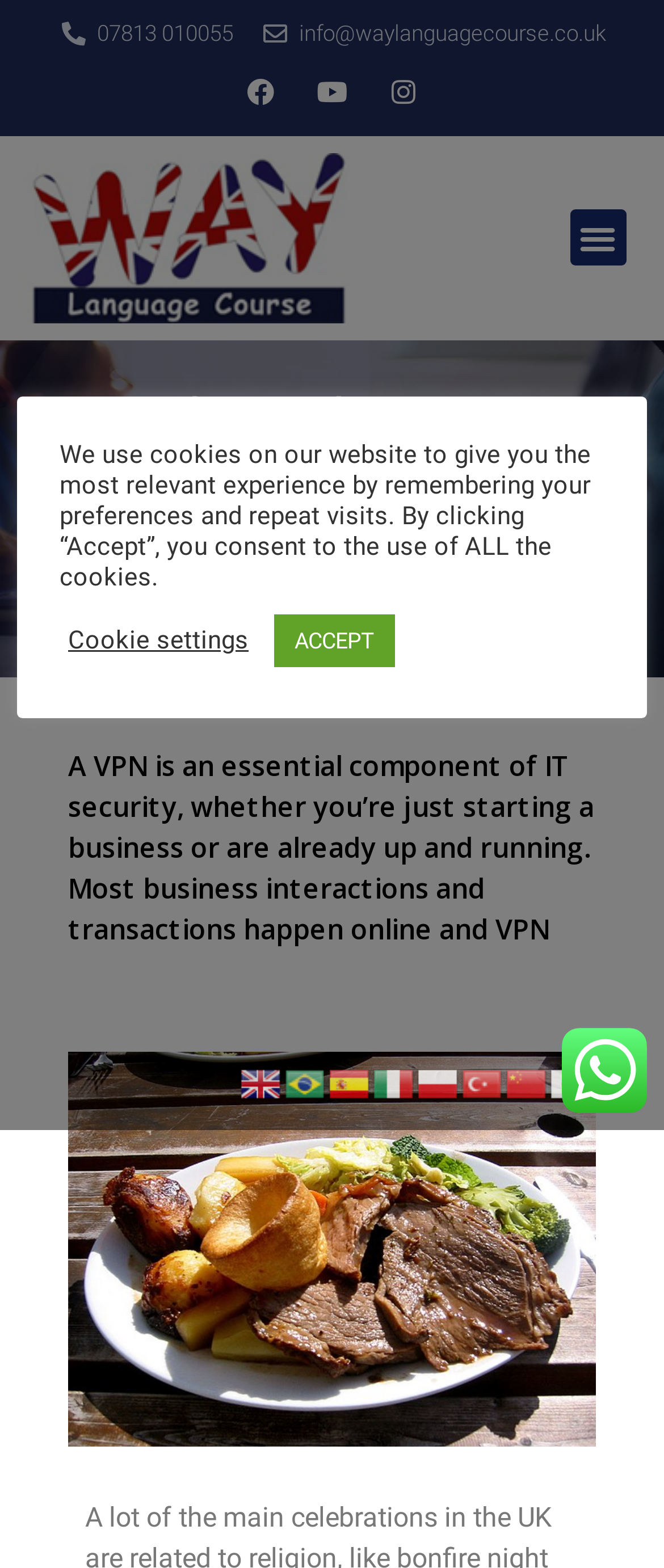Please give the bounding box coordinates of the area that should be clicked to fulfill the following instruction: "Click the Youtube link". The coordinates should be in the format of four float numbers from 0 to 1, i.e., [left, top, right, bottom].

[0.459, 0.041, 0.541, 0.075]